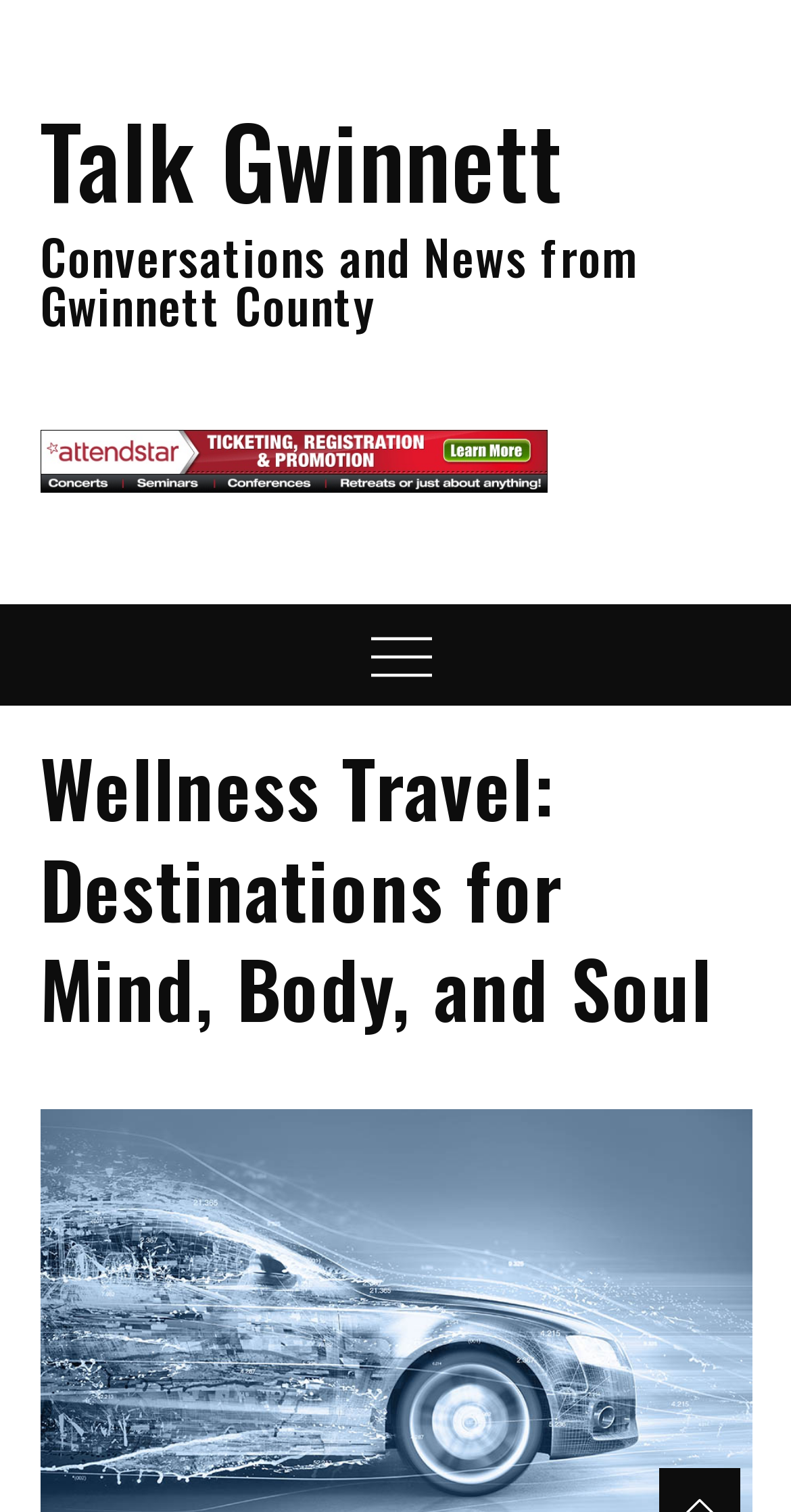Extract the bounding box coordinates for the UI element described as: "Talk Gwinnett".

[0.05, 0.058, 0.712, 0.153]